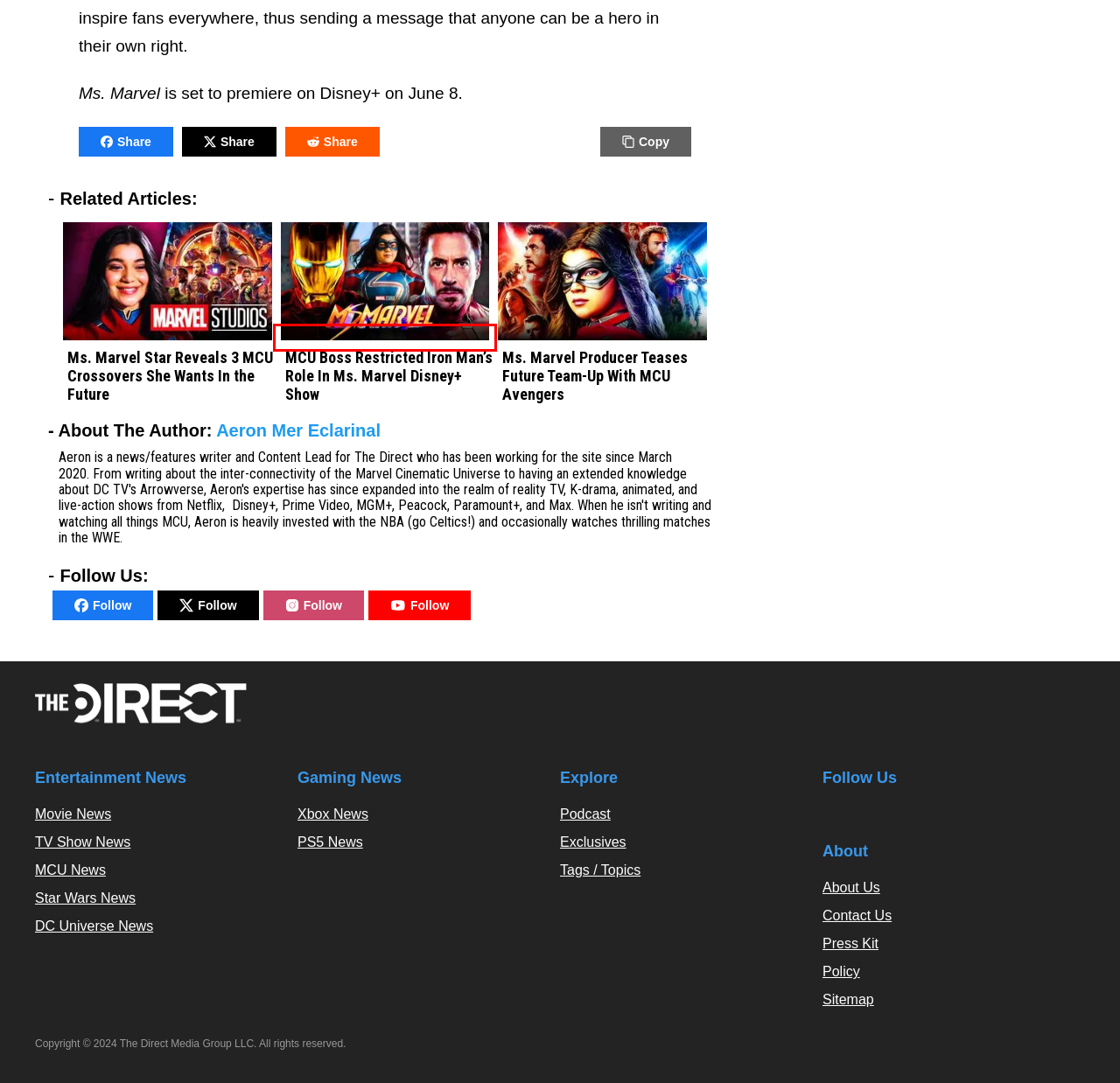Given a screenshot of a webpage with a red bounding box around a UI element, please identify the most appropriate webpage description that matches the new webpage after you click on the element. Here are the candidates:
A. Maxton Hall Season 2 Gets Discouraging Update from Amazon Prime Video
B. MCU Boss Restricted Iron Man’s Role In Ms. Marvel Disney+ Show
C. Ms. Marvel Star Reveals 3 MCU Crossovers She Wants In the Future
D. New TV Series Coming Out: Every Release Date and Streaming Platform For 2024 | The Direct
E. The Direct Podcast
F. Is a '13 Going On 30' Sequel, '50 Dealing With 17', Real or Fake? New Movie Speculation Explained
G. Meet Iman Vellani: The MCU's Ms. Marvel Actress Is a Big Iron Man Fan
H. New Movies Coming Out: Upcoming Movie Release Dates for 2024 and Beyond | The Direct

B